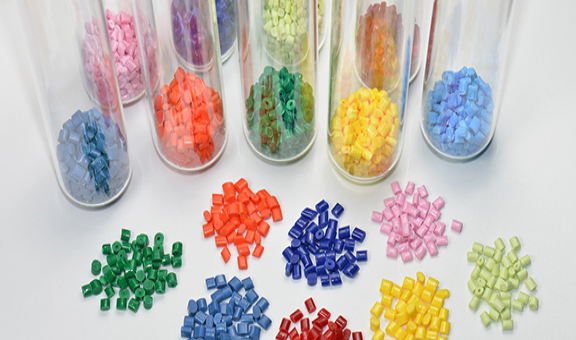Give an in-depth description of what is happening in the image.

The image showcases a vibrant array of plastic granules in various colors, displayed both in transparent containers and spread across a white surface. Each tube houses granules of different shades, including pink, green, orange, yellow, and blue, emphasizing the diversity of materials used in plastic manufacturing. Surrounding the tubes, loose granules form colorful clusters, illustrating the potential for creating a wide range of polymer products. This visual representation highlights the role of polymer additives, enhancing properties and applications, and captures the essence of modern plastic formulations used in industries today.